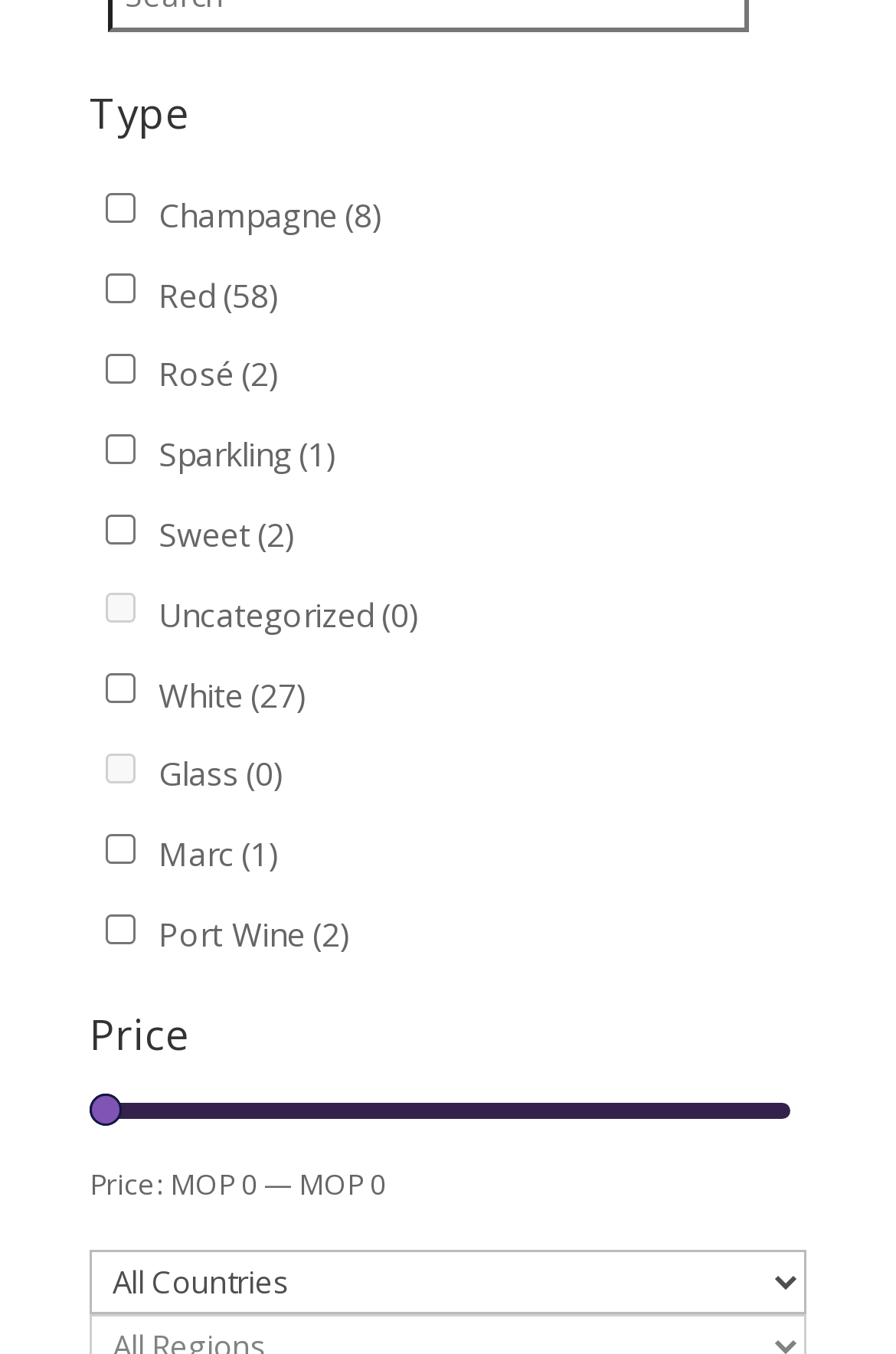Please determine the bounding box coordinates of the element to click in order to execute the following instruction: "Check the Red wine option". The coordinates should be four float numbers between 0 and 1, specified as [left, top, right, bottom].

[0.118, 0.202, 0.151, 0.224]